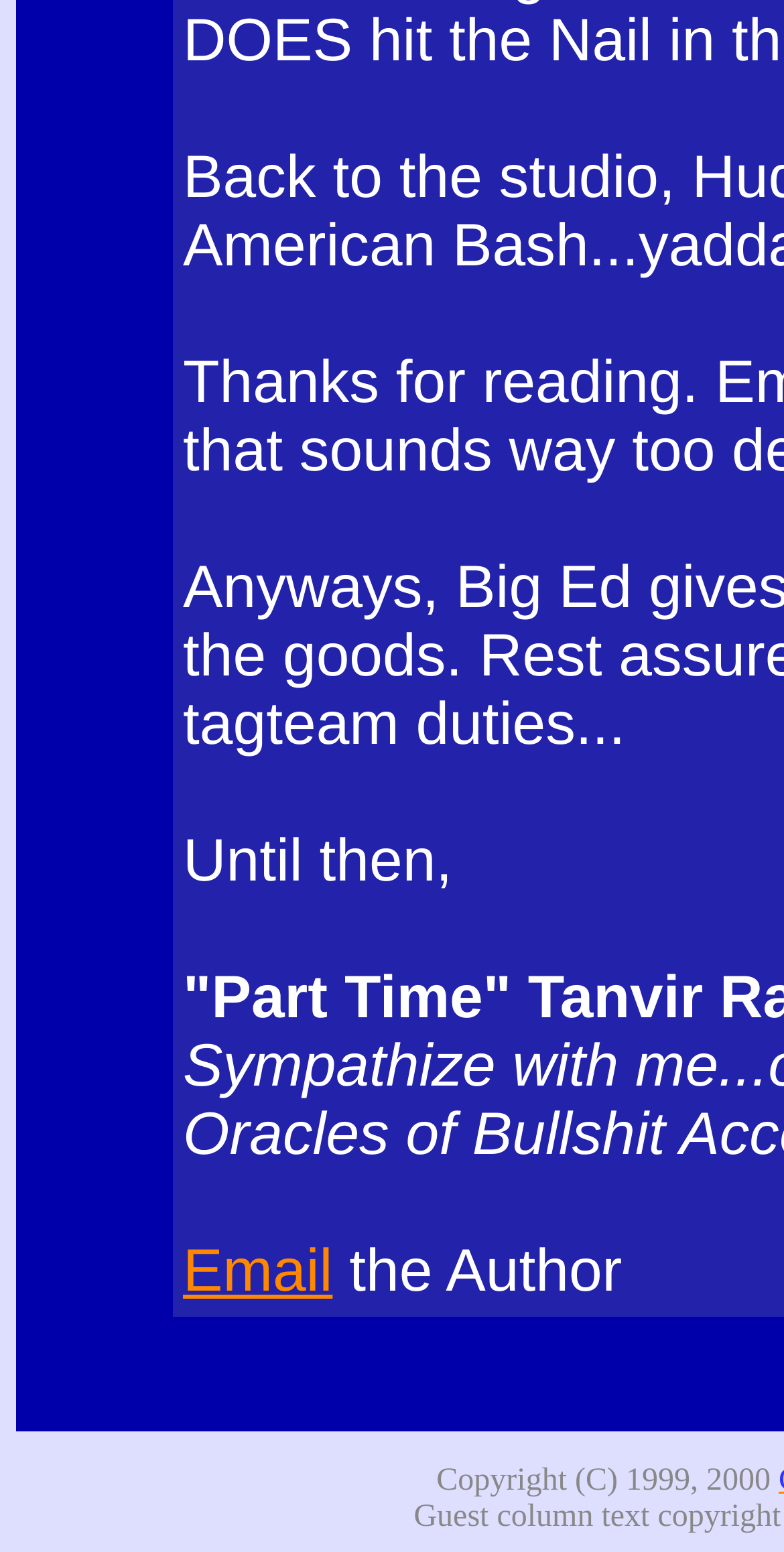Locate the bounding box of the UI element described by: "Email" in the given webpage screenshot.

[0.233, 0.798, 0.424, 0.841]